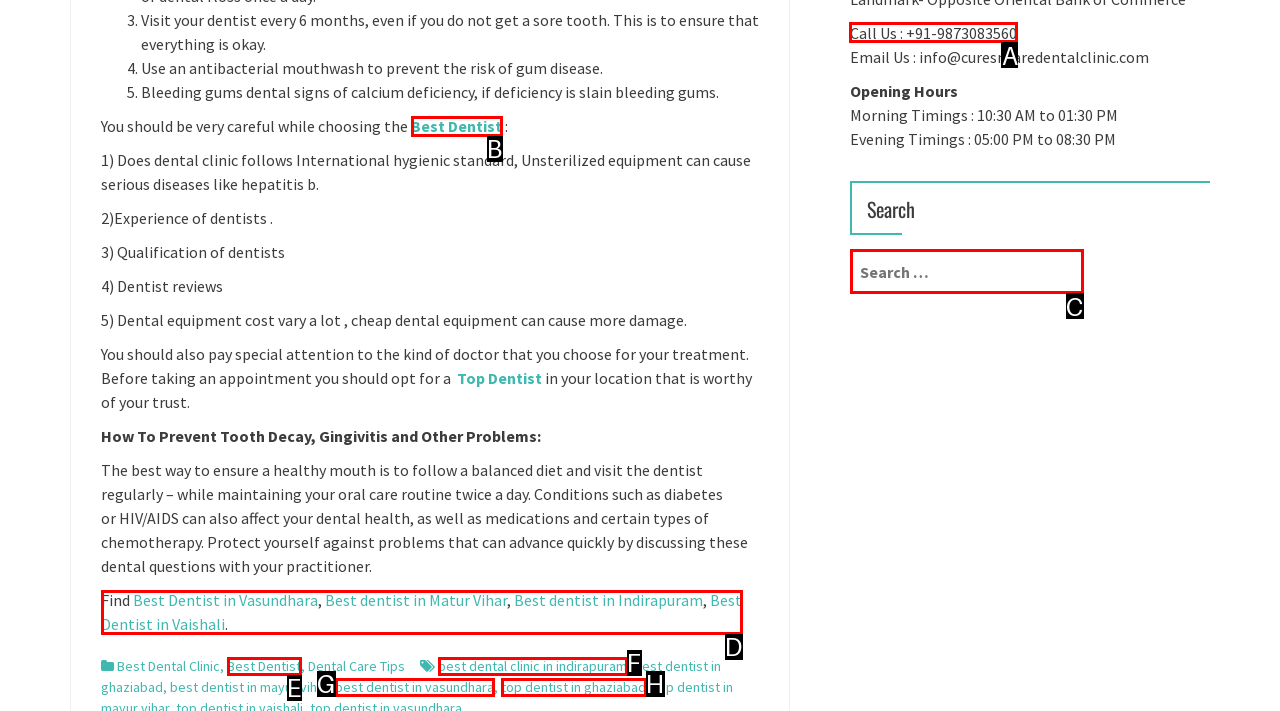For the task: Visit related post, tell me the letter of the option you should click. Answer with the letter alone.

None